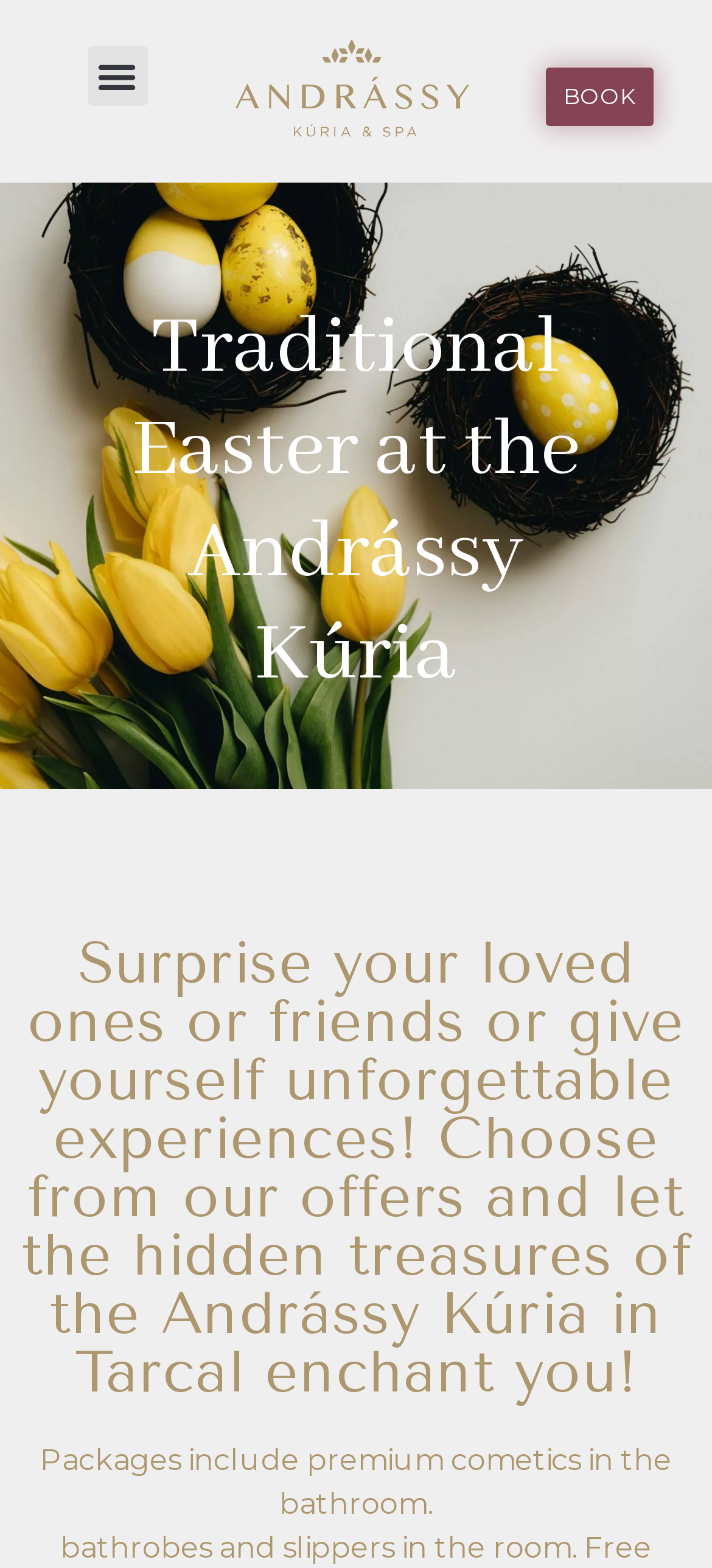What is the tone of the webpage?
Using the image as a reference, answer the question with a short word or phrase.

Inviting and festive